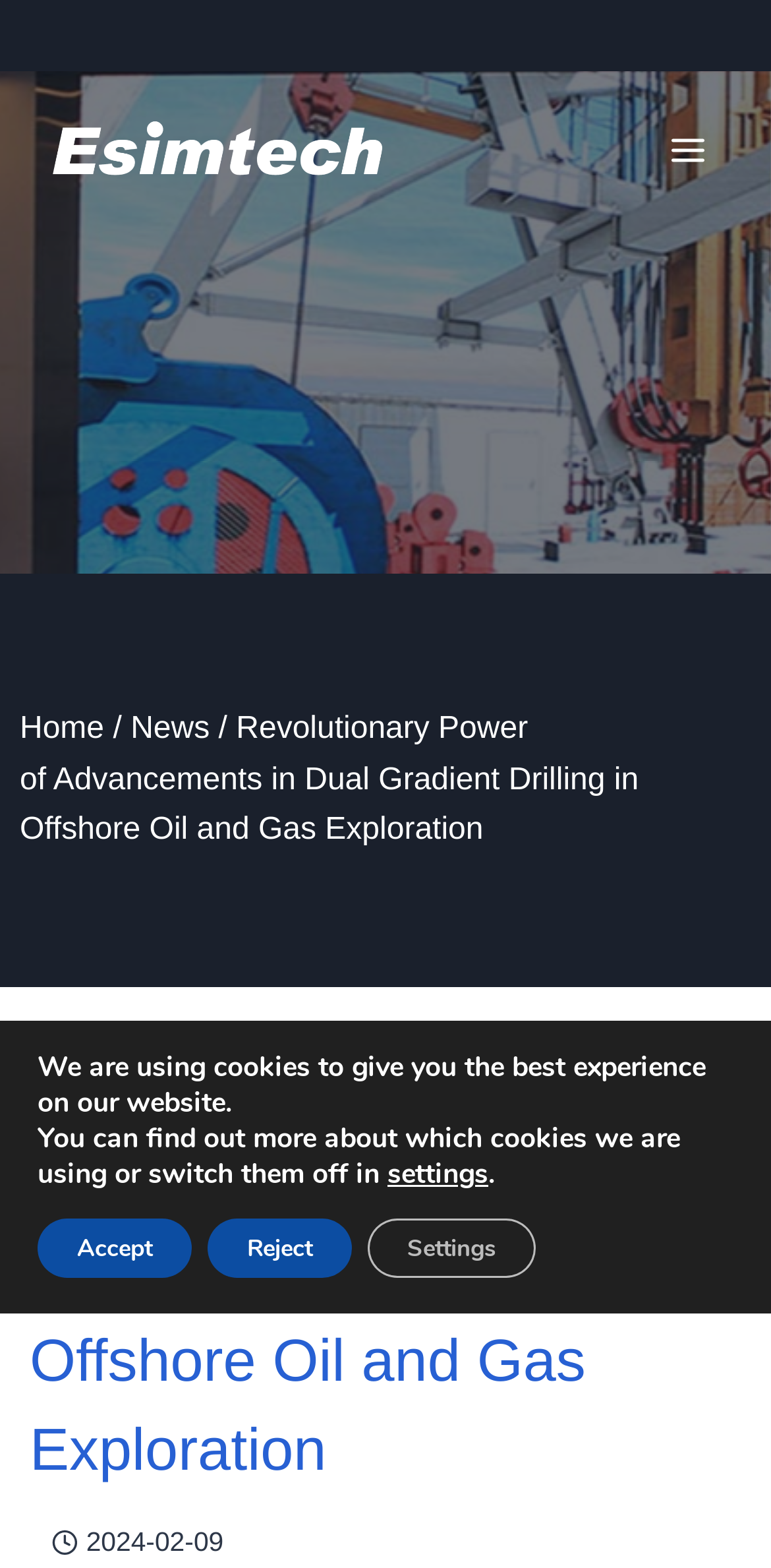Locate the bounding box coordinates of the item that should be clicked to fulfill the instruction: "Visit the 'Oil & Gas Simulator' page".

[0.062, 0.072, 0.523, 0.12]